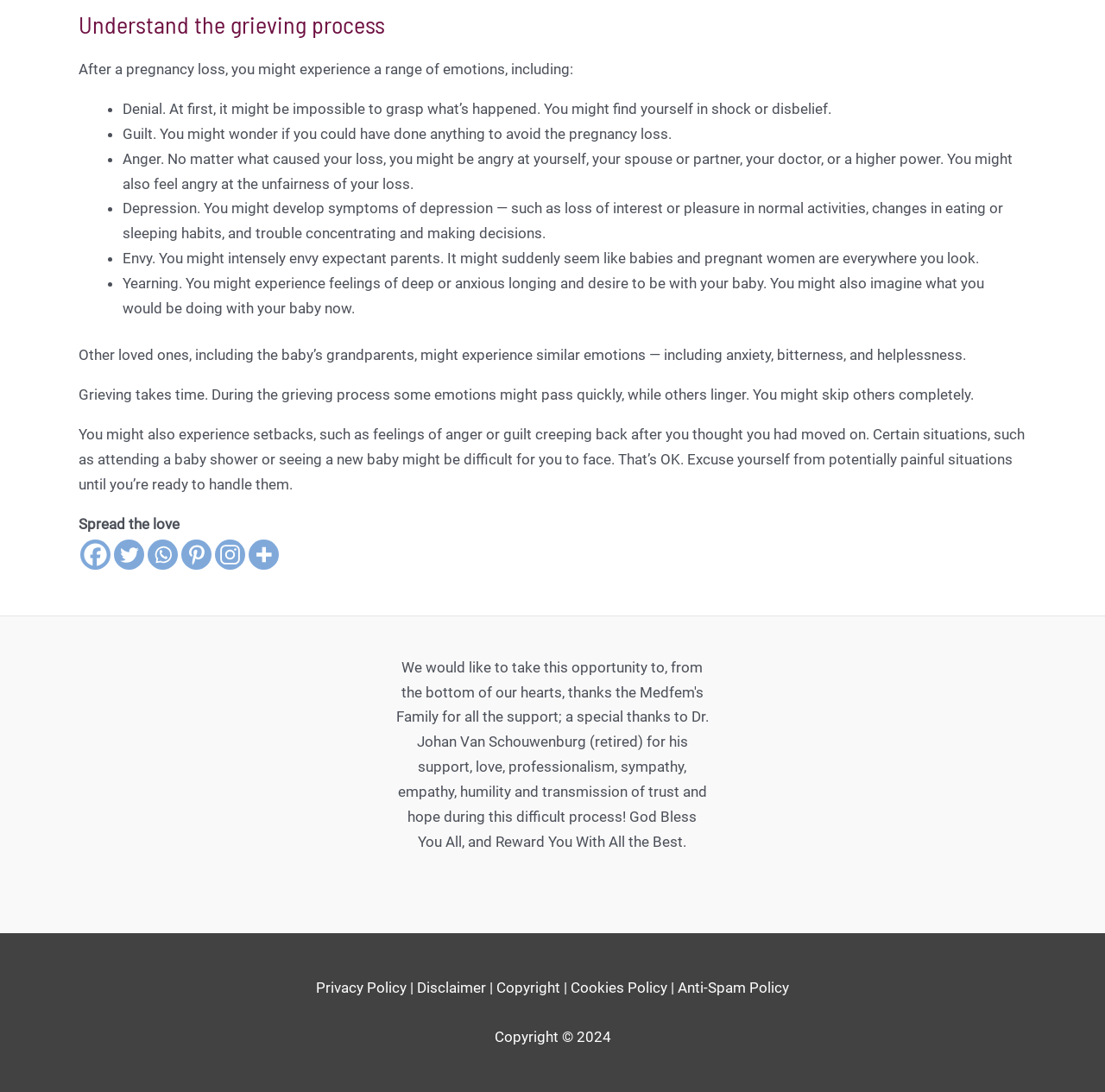Locate the bounding box coordinates of the area to click to fulfill this instruction: "Check the Privacy Policy". The bounding box should be presented as four float numbers between 0 and 1, in the order [left, top, right, bottom].

[0.286, 0.896, 0.368, 0.912]